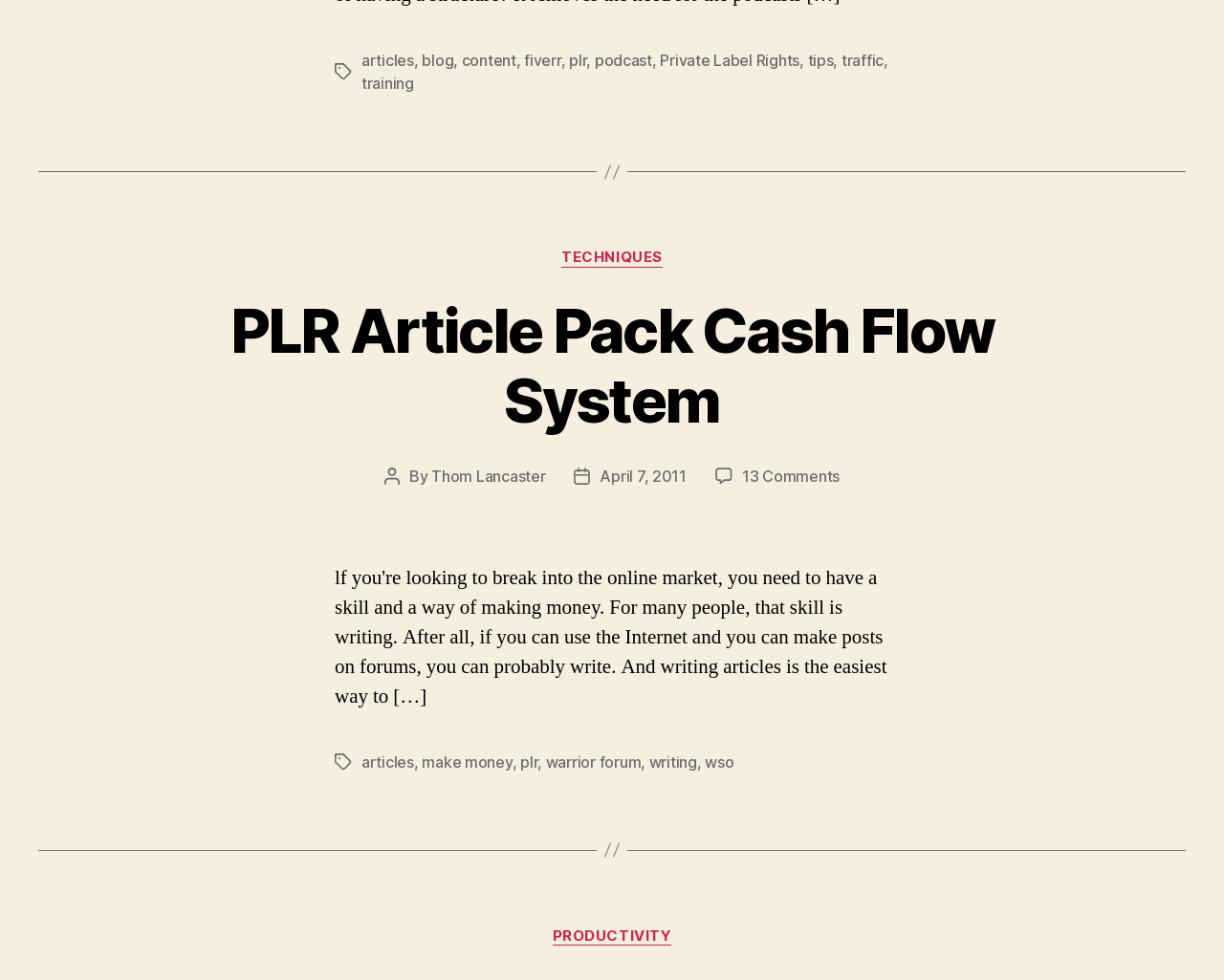Locate the bounding box coordinates of the element that should be clicked to fulfill the instruction: "visit Thom Lancaster's page".

[0.353, 0.476, 0.446, 0.495]